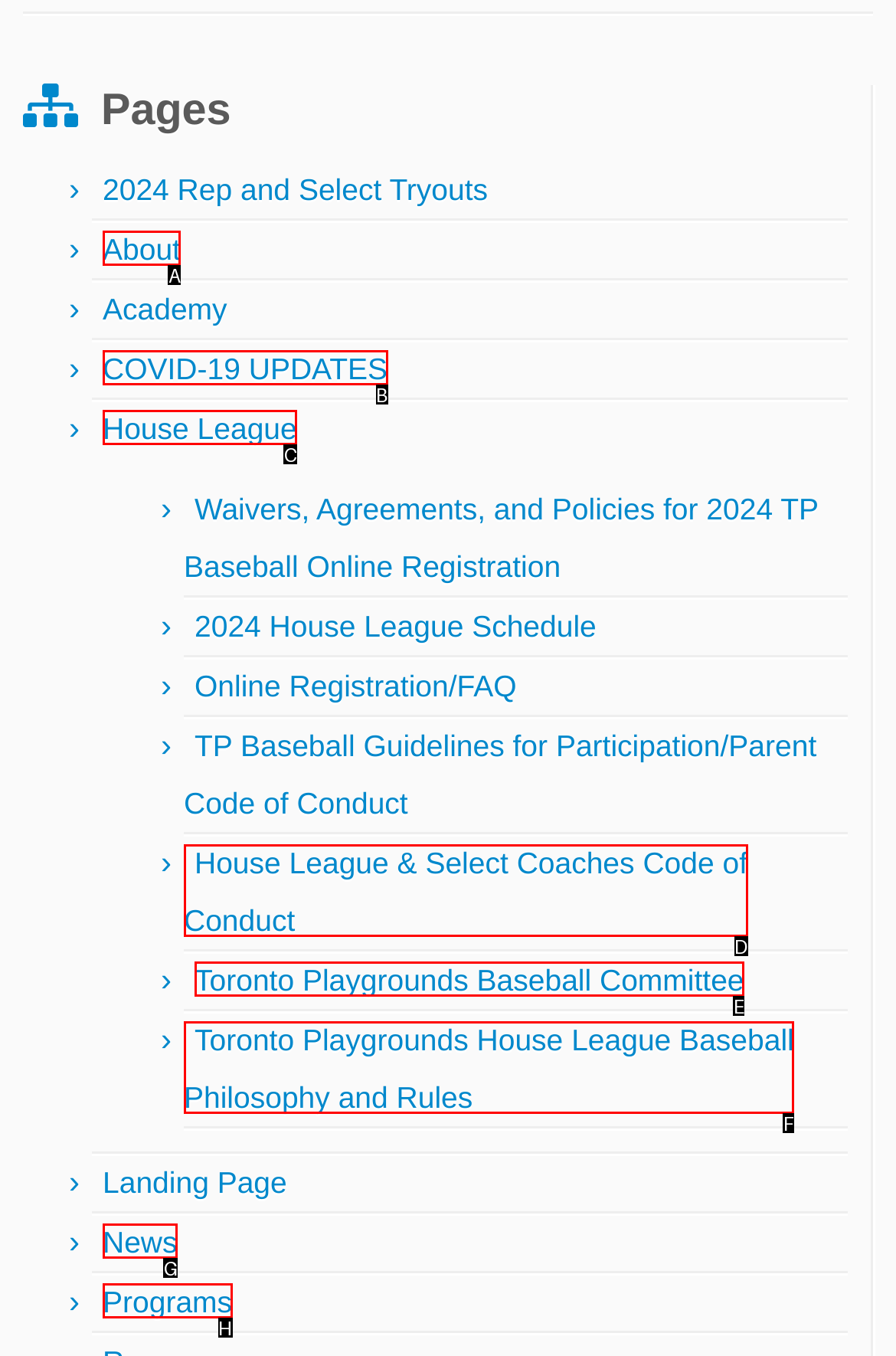From the given choices, identify the element that matches: House League
Answer with the letter of the selected option.

C